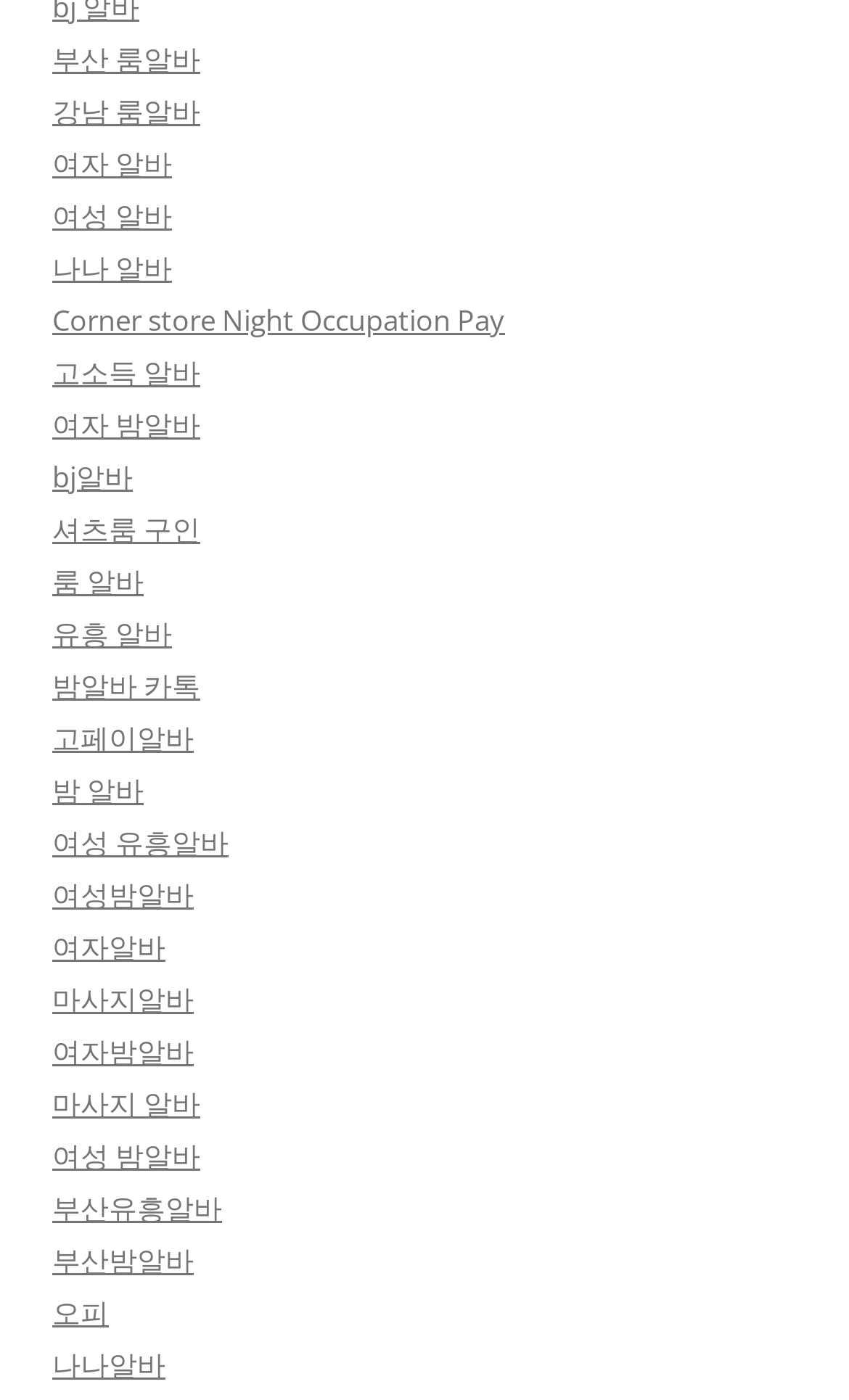Are there any links related to massage jobs? Based on the screenshot, please respond with a single word or phrase.

Yes